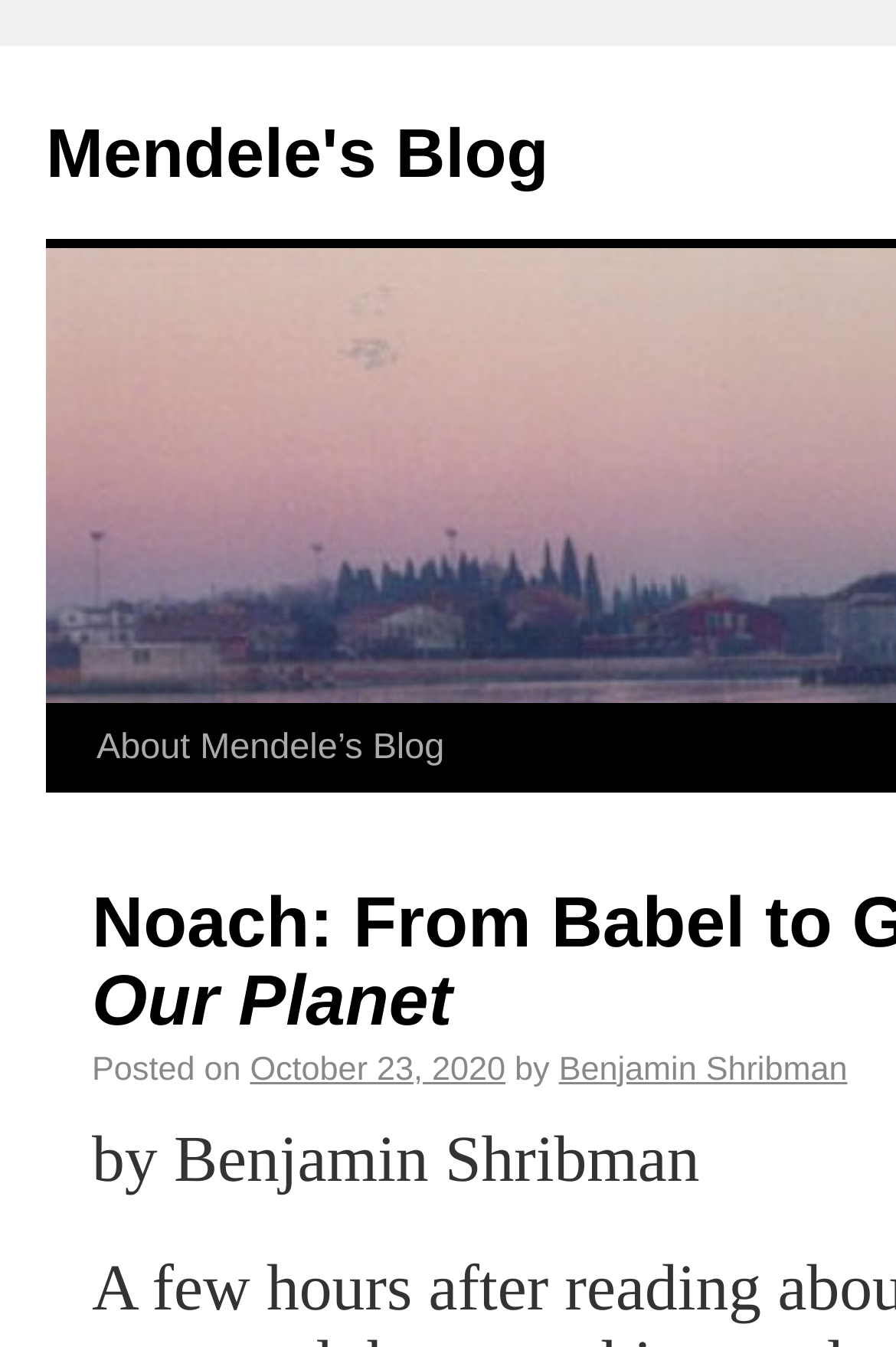Offer an extensive depiction of the webpage and its key elements.

The webpage is a blog titled "Mendele's Blog" with a subtitle "A review of books and ideas". At the top left, there is a link to the blog's homepage with the same title. Below this, there is a link to the "About Mendele's Blog" section, positioned roughly in the middle of the page.

The main content of the page appears to be a blog post. The post's metadata is displayed in the middle of the page, with the text "Posted on" followed by the date "October 23, 2020" and then the author's name "Benjamin Shribman". This information is repeated in a slightly different format below, with the text "by Benjamin Shribman".